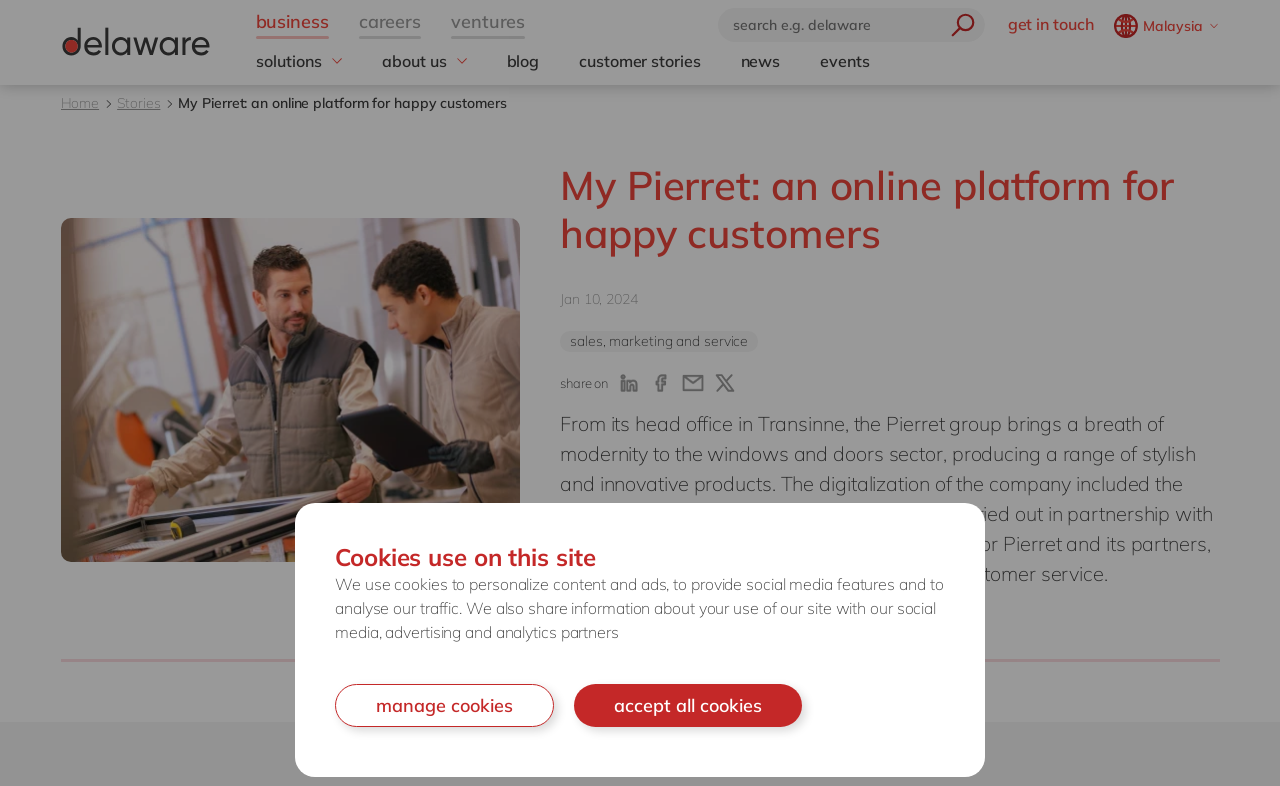What is the icon next to the language selection?
Refer to the image and provide a one-word or short phrase answer.

Globe